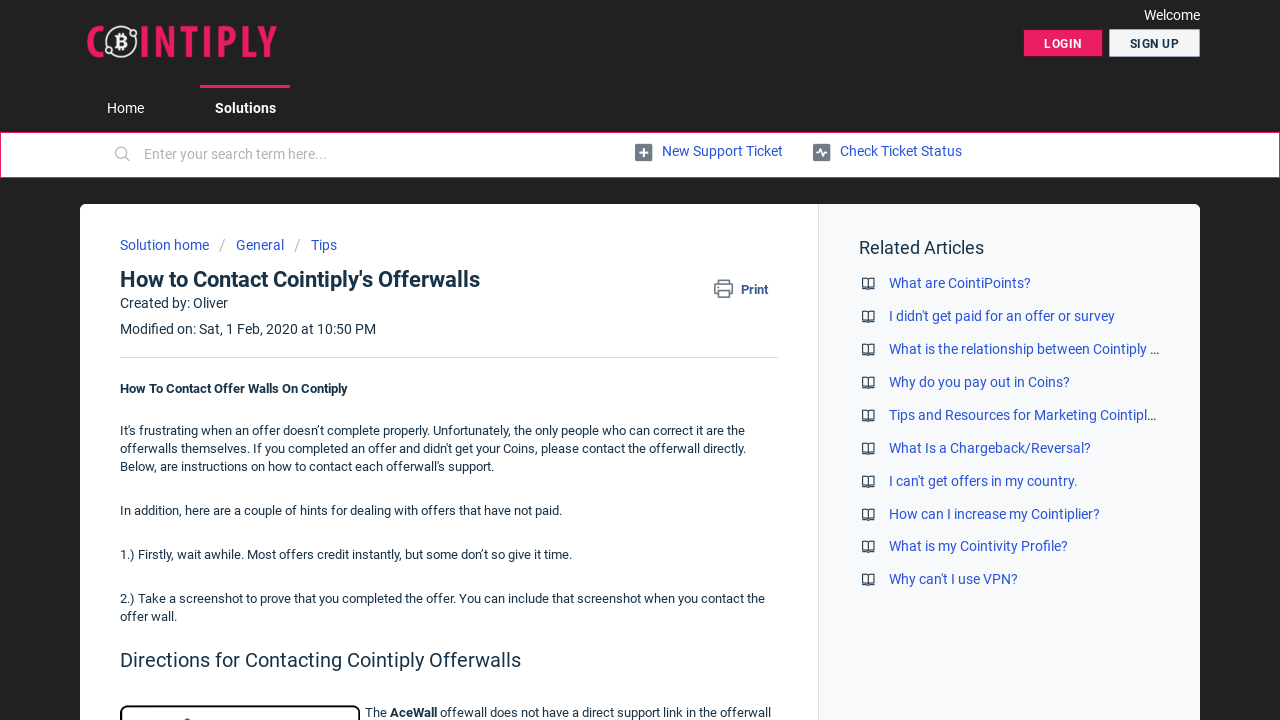Pinpoint the bounding box coordinates for the area that should be clicked to perform the following instruction: "Search for something".

[0.088, 0.188, 0.105, 0.243]